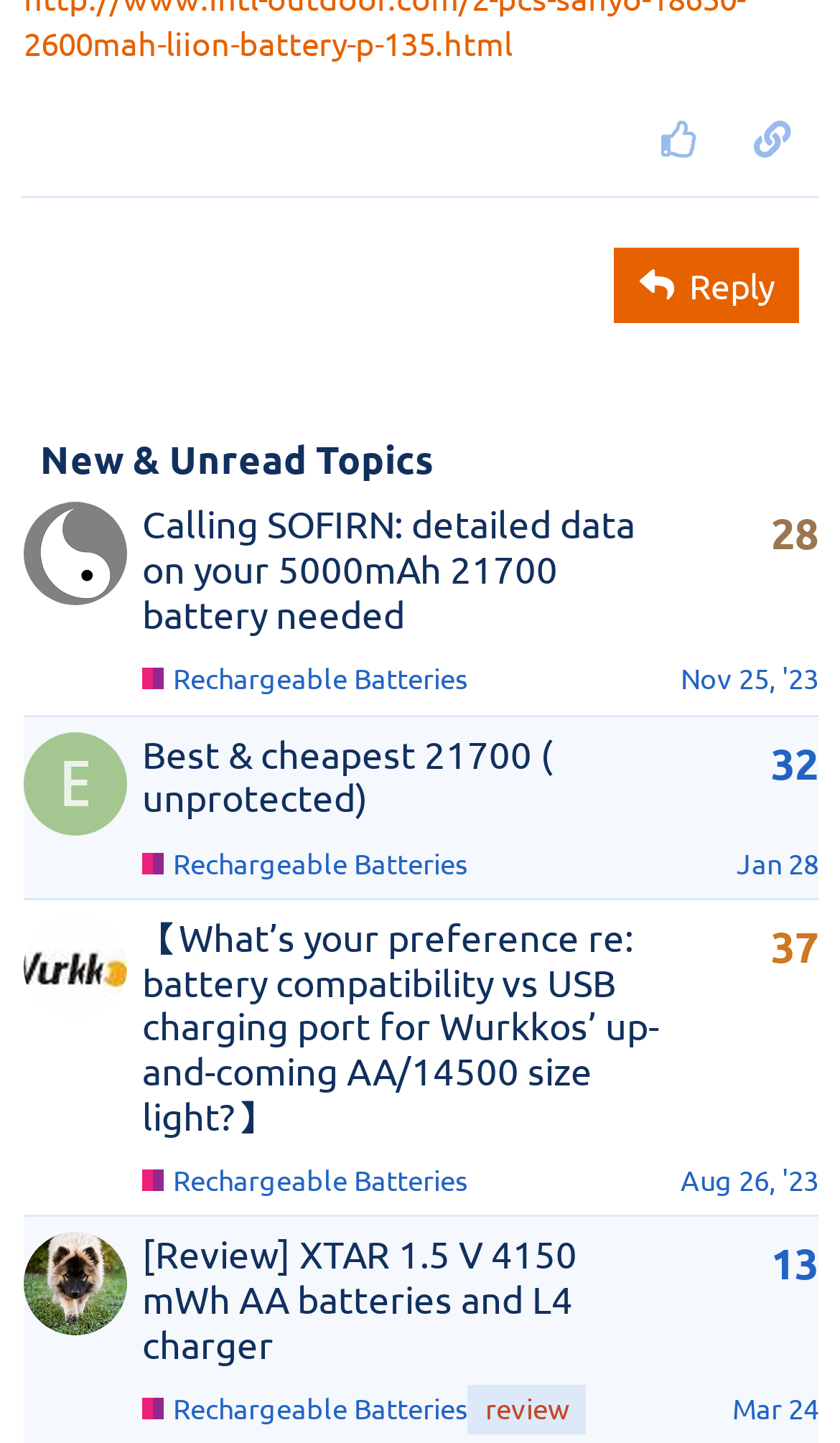Please identify the bounding box coordinates of the area I need to click to accomplish the following instruction: "View the topic 'Calling SOFIRN: detailed data on your 5000mAh 21700 battery needed'".

[0.169, 0.347, 0.756, 0.44]